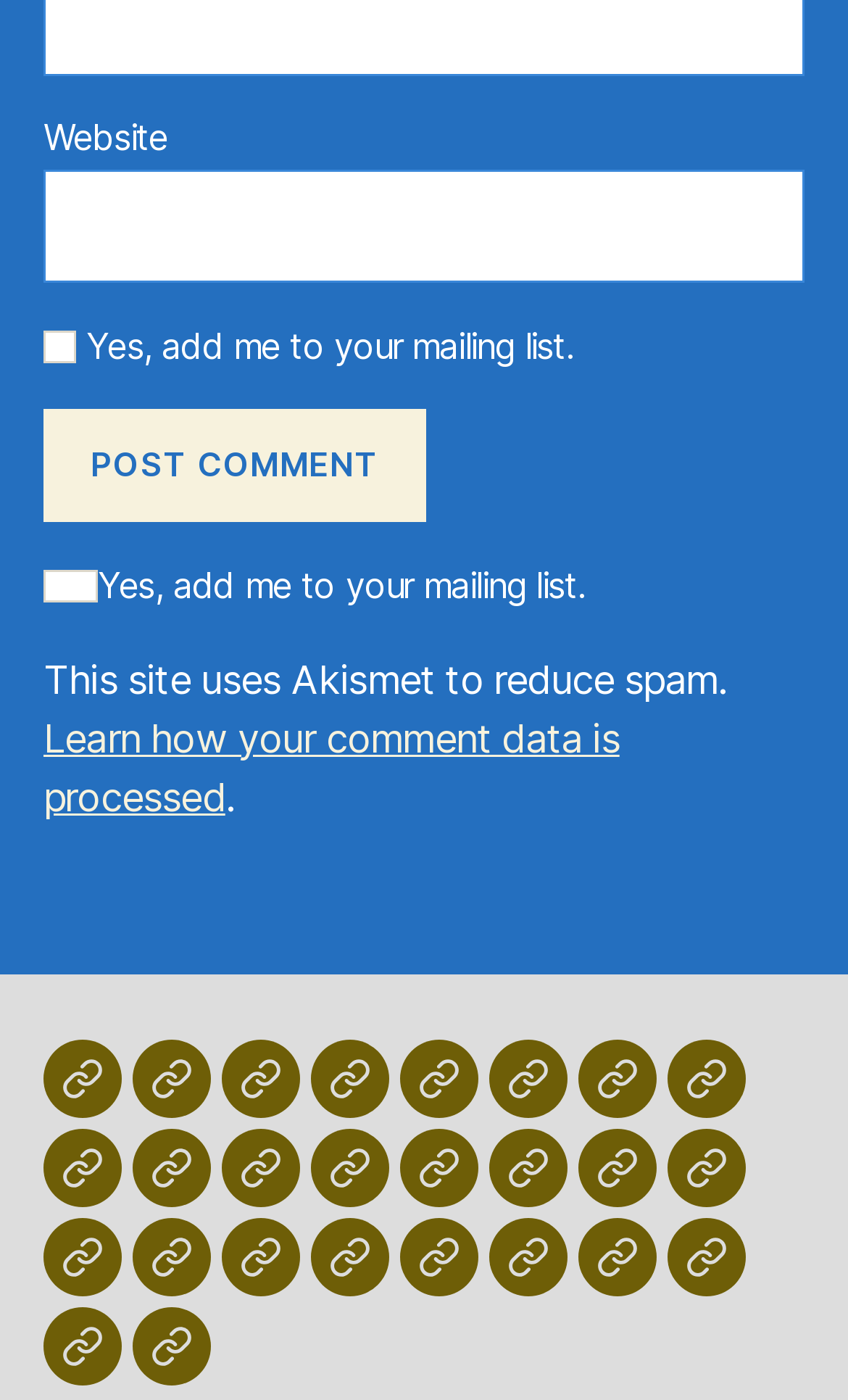What is the name of the website?
Provide a detailed and extensive answer to the question.

I found the text 'Larus Press' at the top of the webpage, which is likely to be the name of the website.